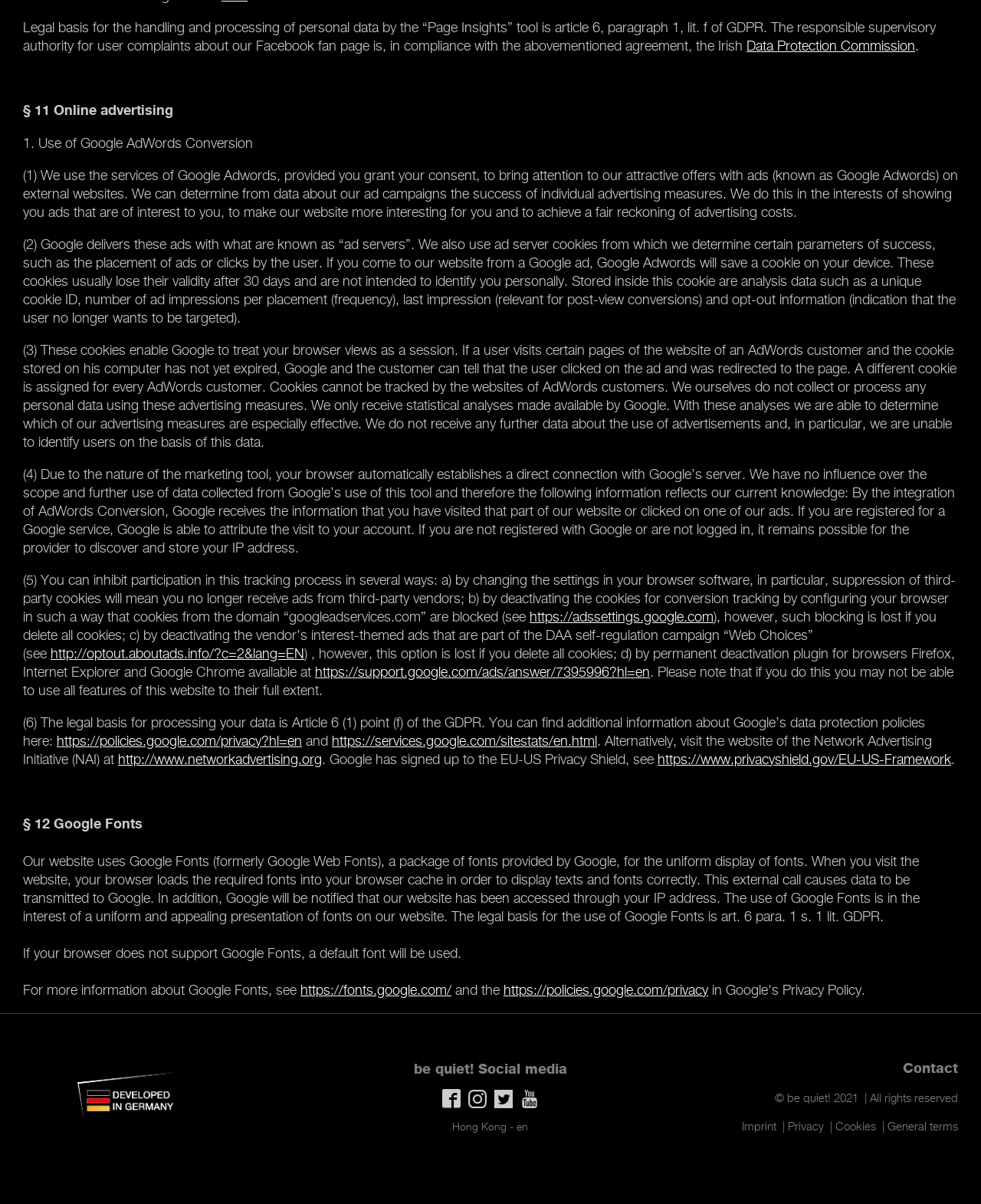Answer the question with a brief word or phrase:
What is the purpose of using Google Fonts?

Uniform display of fonts